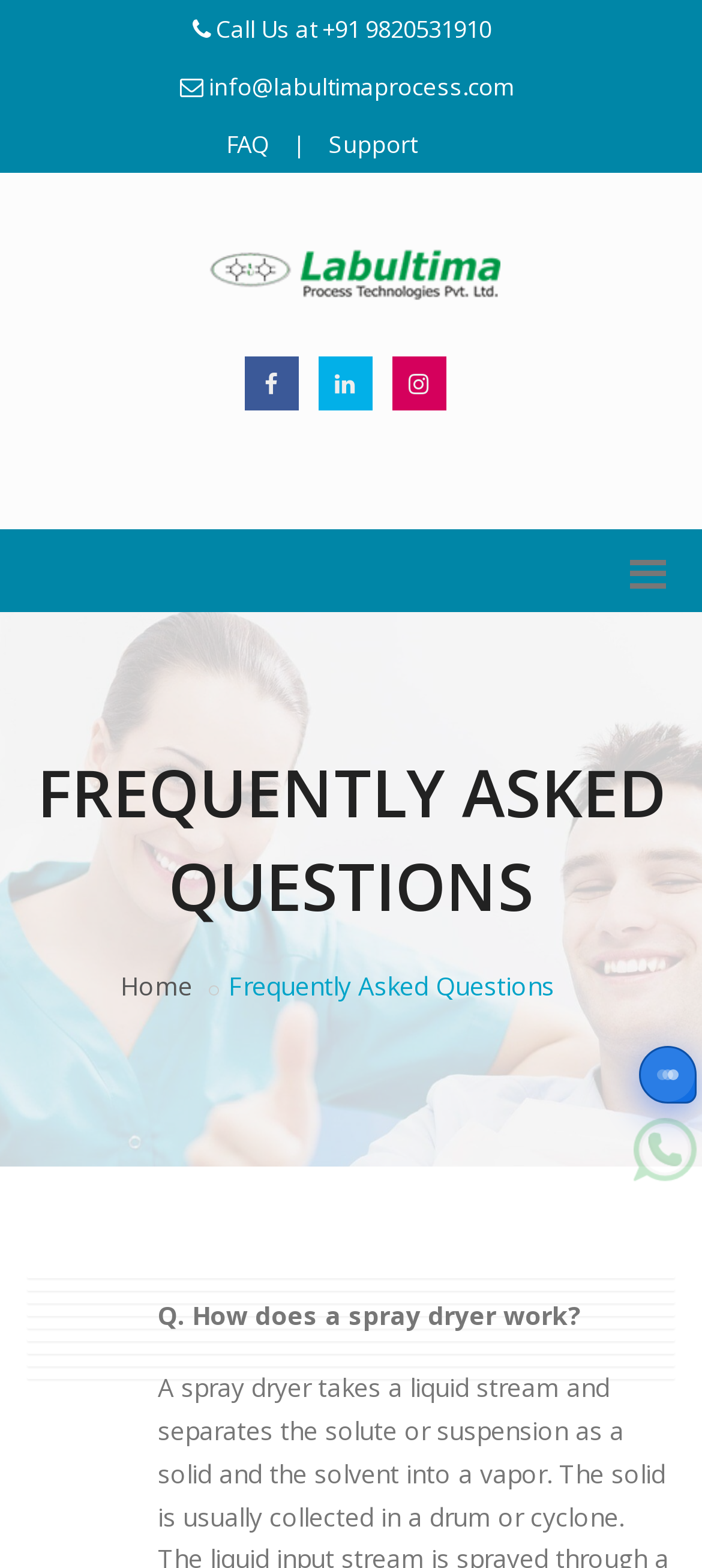Locate the bounding box coordinates of the clickable area needed to fulfill the instruction: "Send an email to info@labultimaprocess.com".

[0.297, 0.045, 0.731, 0.065]